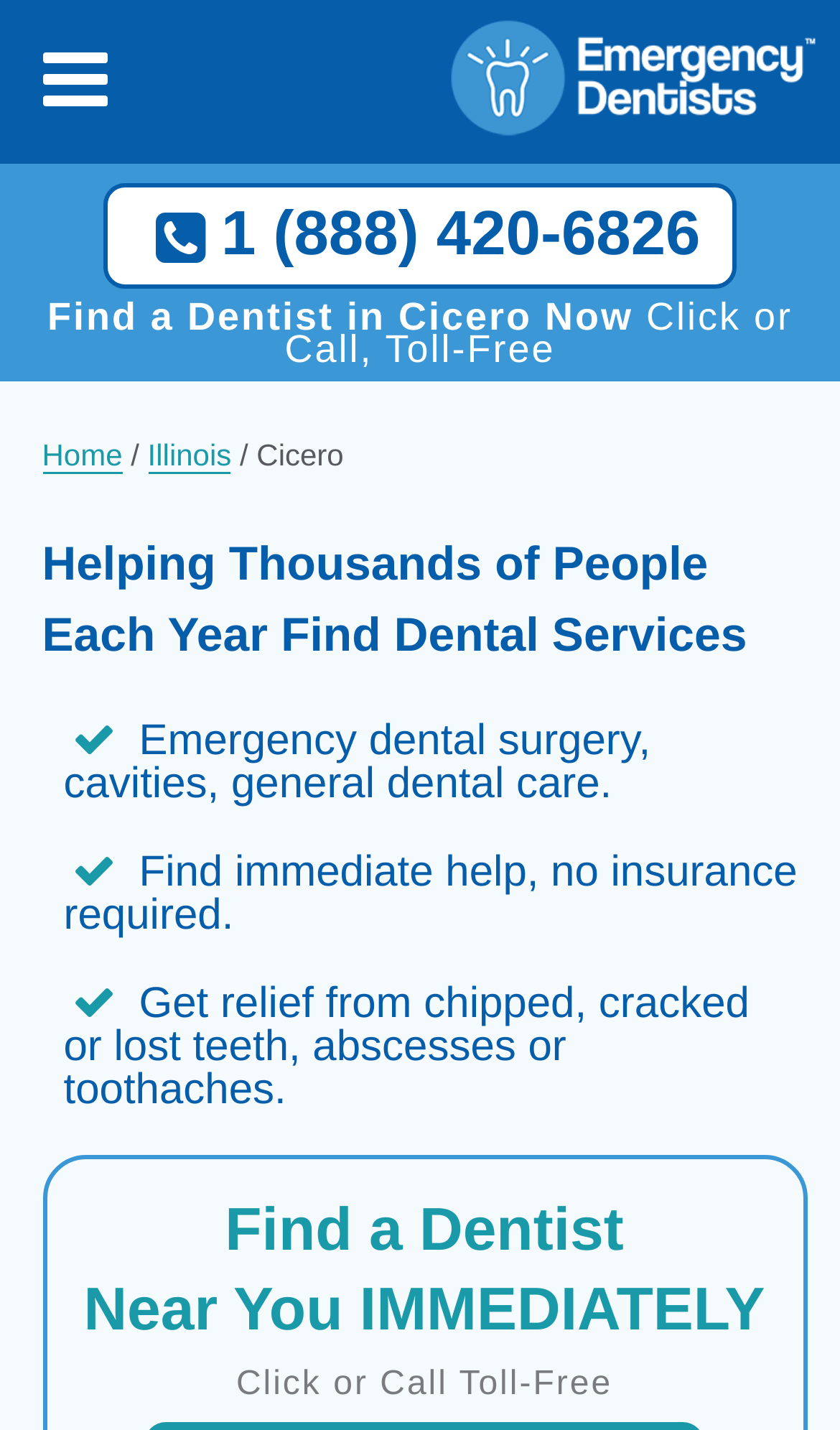Offer a thorough description of the webpage.

The webpage is about finding an emergency dentist in Cicero, IL. At the top, there is a logo of Emergency Dentists USA, which is an image with a link. Below the logo, there is a phone number with a font awesome icon, which is a link as well. 

To the right of the logo, there are two lines of text: "Find a Dentist in Cicero Now" and "Click or Call, Toll-Free". Below these lines, there is a navigation menu with links to "Home", "Illinois", and "Cicero". 

The main content of the webpage starts with a heading that says "Helping Thousands of People Each Year Find Dental Services". Below the heading, there are three paragraphs of text describing the services provided, including emergency dental surgery, general dental care, and relief from toothaches. 

Further down, there is a prominent heading that says "Find a Dentist Near You IMMEDIATELY" with a link to find a dentist. Below this heading, there is a call-to-action text that says "Click or Call Toll-Free". 

At the very top of the webpage, there is a button with no text, and below it, there is a heading that says "Call Now, We Help You Find a Local Dentist!" with a phone number and a link to call.